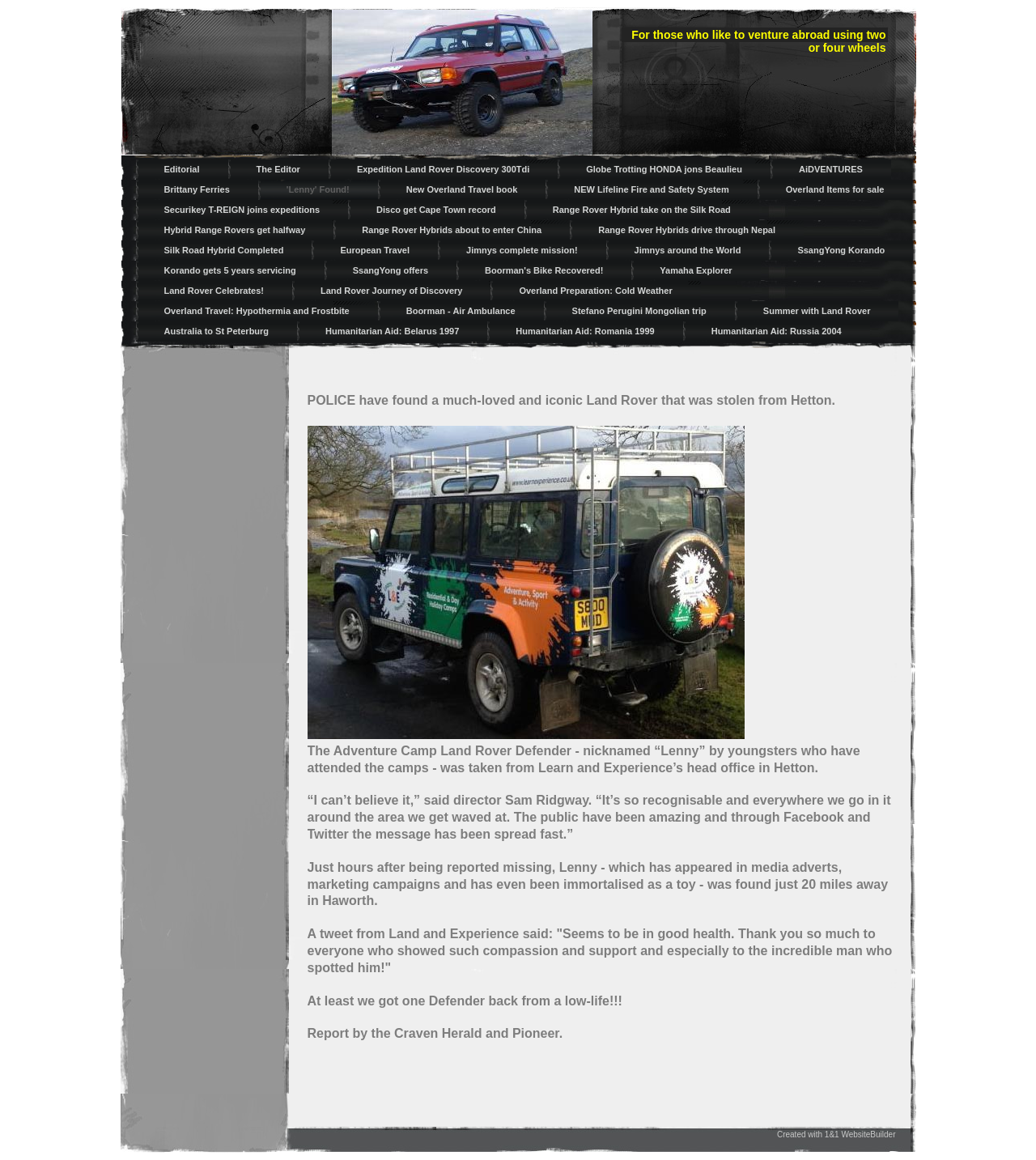Given the element description Humanitarian Aid: Russia 2004, identify the bounding box coordinates for the UI element on the webpage screenshot. The format should be (top-left x, top-left y, bottom-right x, bottom-right y), with values between 0 and 1.

[0.659, 0.277, 0.84, 0.294]